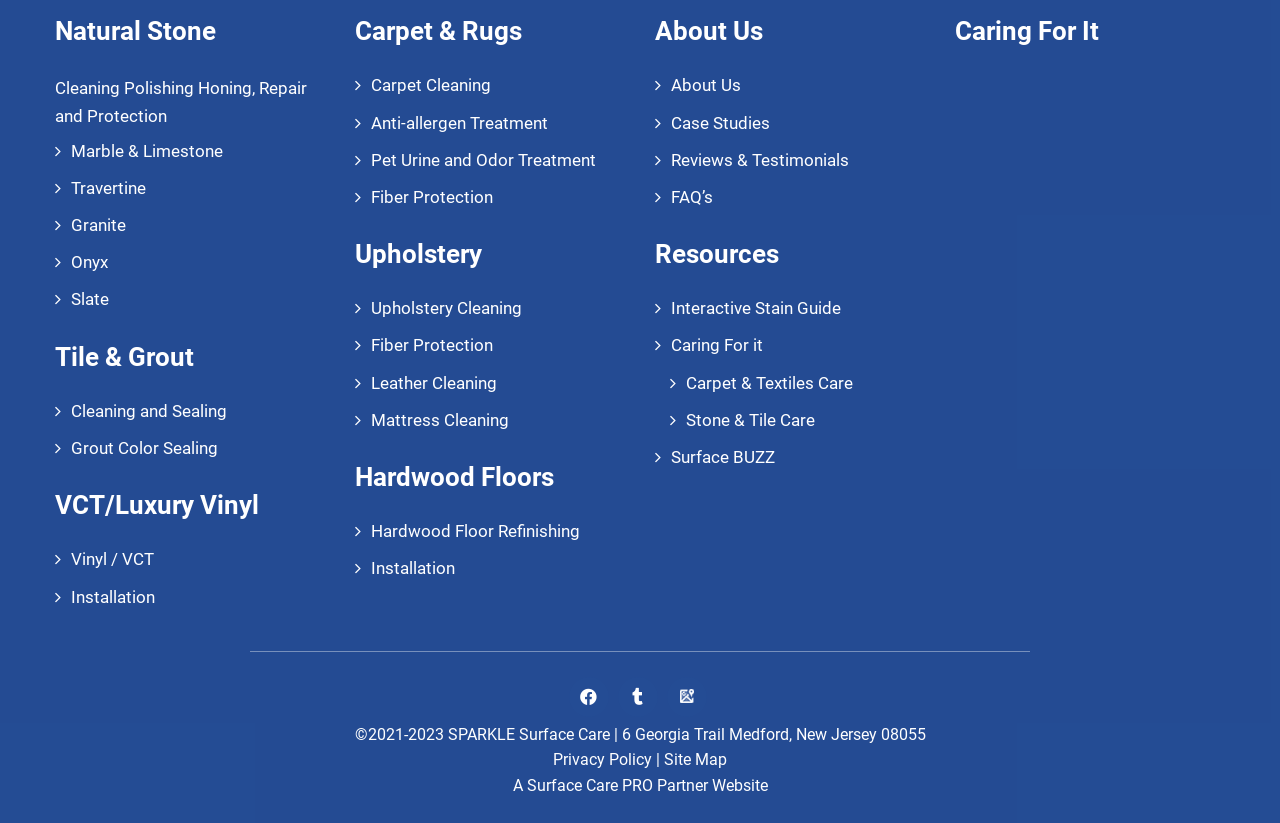Point out the bounding box coordinates of the section to click in order to follow this instruction: "View the Surface BUZZ".

[0.749, 0.324, 0.848, 0.348]